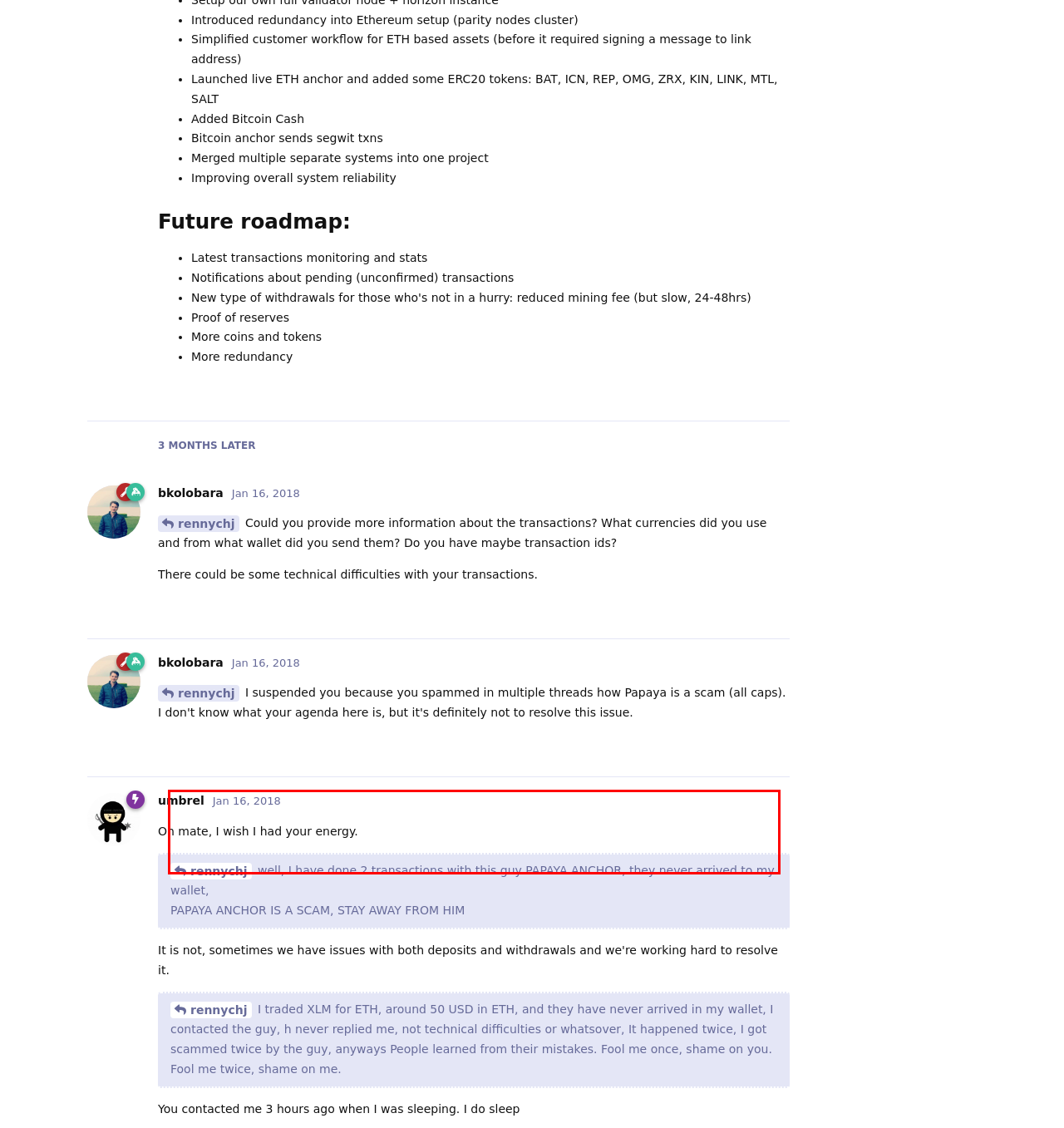Given a webpage screenshot with a red bounding box, perform OCR to read and deliver the text enclosed by the red bounding box.

xlmmm i've been told in a couple different places that i need to use my existing ETH address, not the deposit address. that part i understand now. however when I try to enter it, I am now getting 'invalid account address' any thoughts? @umbrel any thoughts?